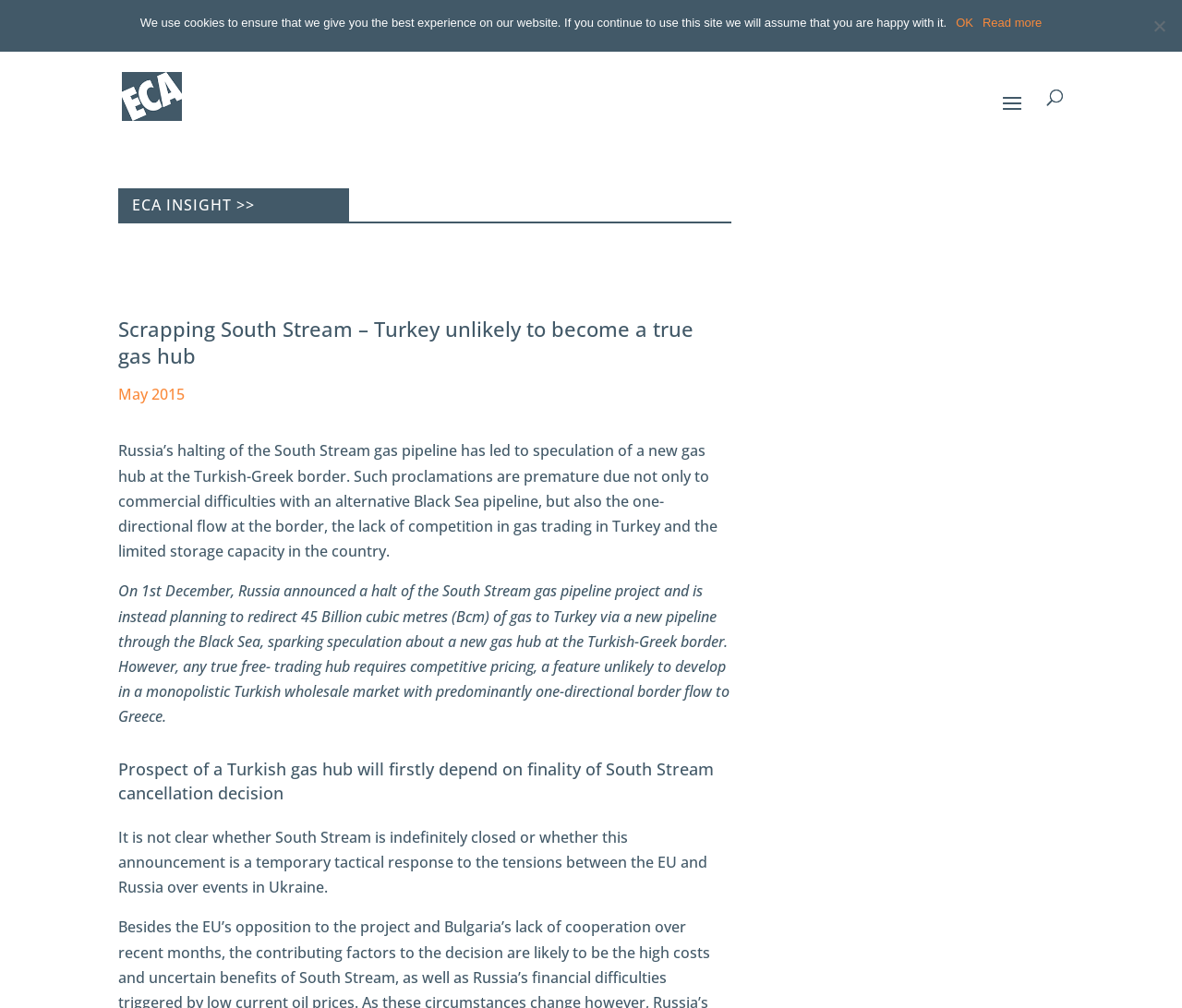Please identify the webpage's heading and generate its text content.

ECA INSIGHT >>